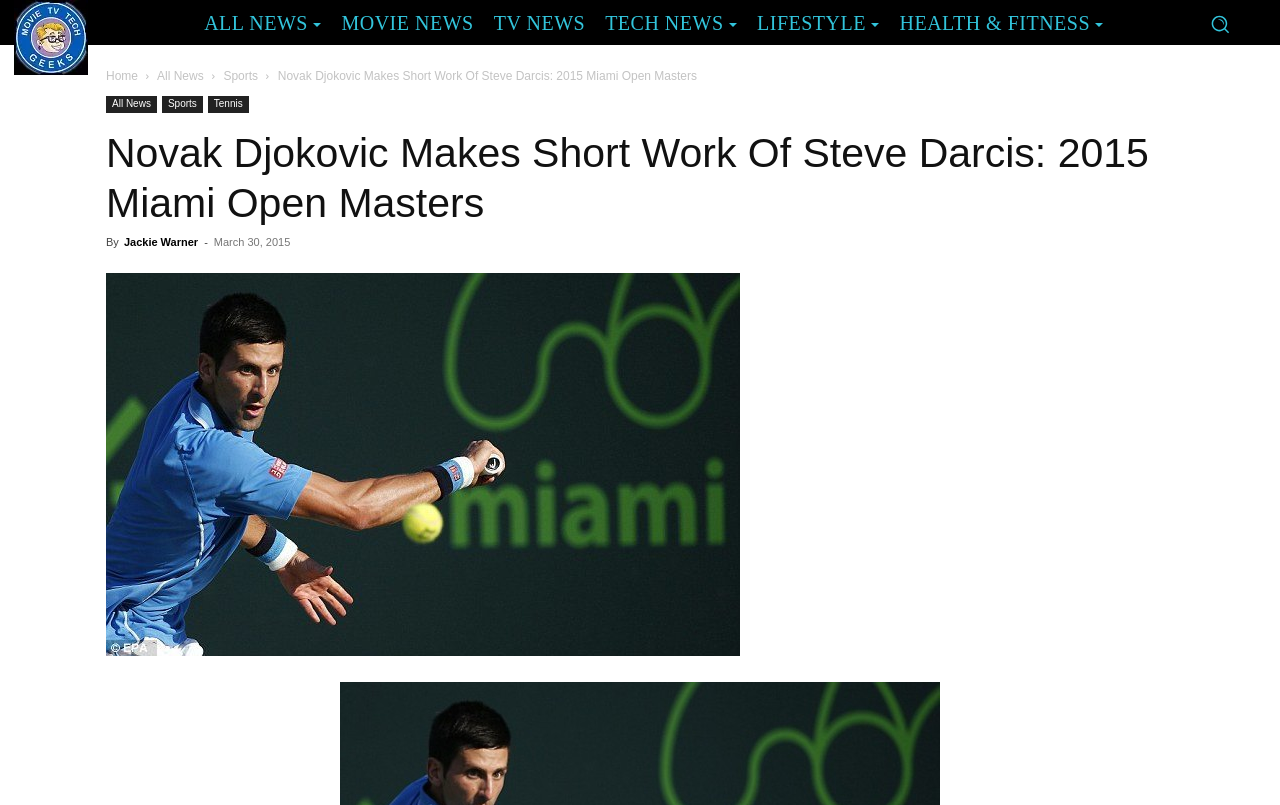Determine the bounding box for the UI element described here: "home and family".

None